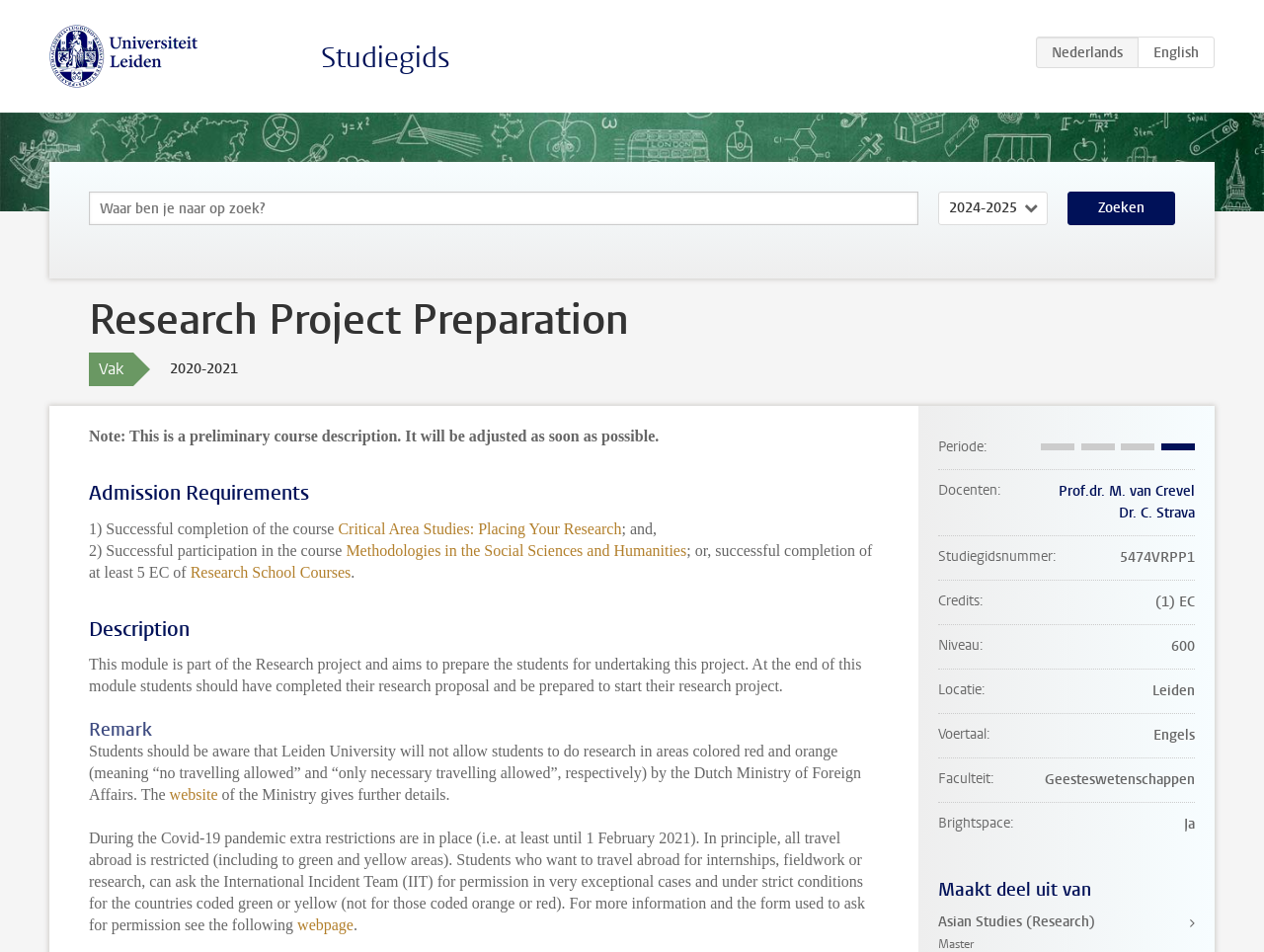What is the academic year of the research project?
Give a single word or phrase answer based on the content of the image.

2020-2021